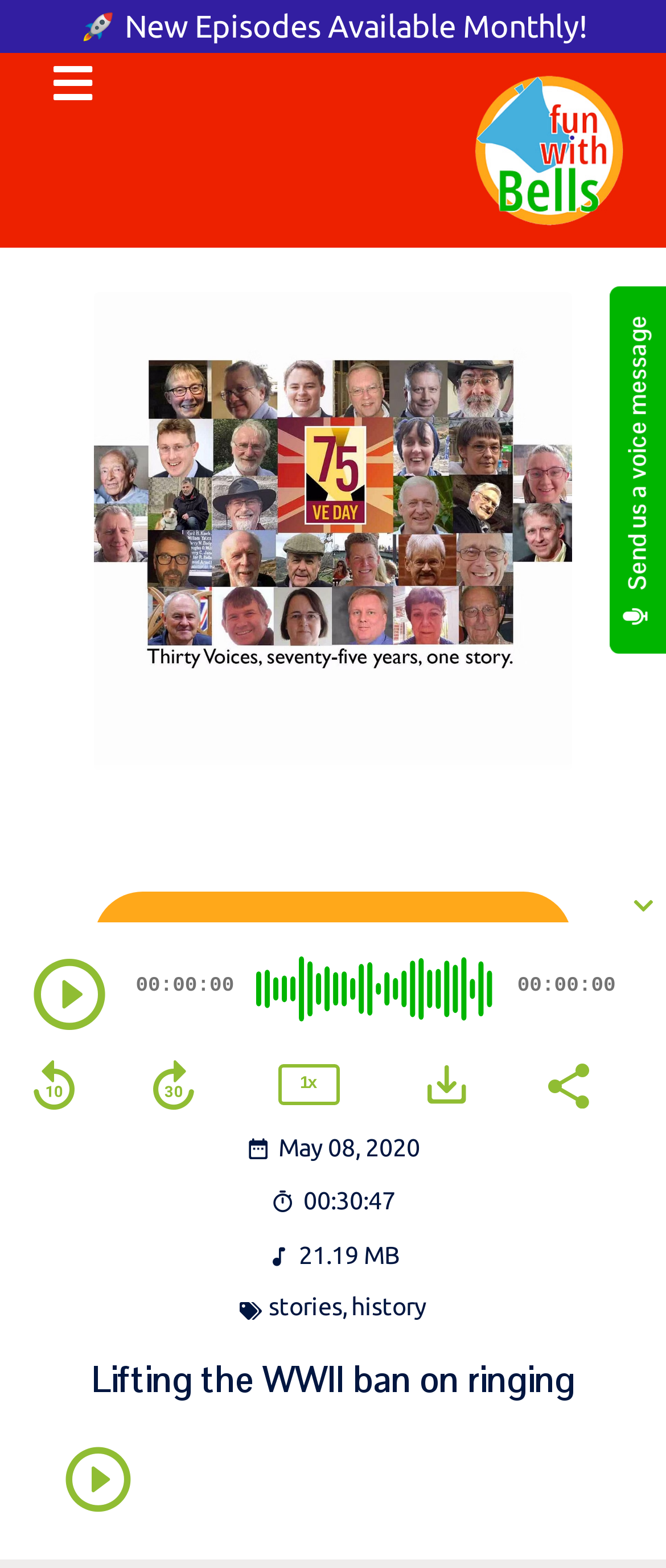Give a short answer using one word or phrase for the question:
How long is the current episode?

00:30:47